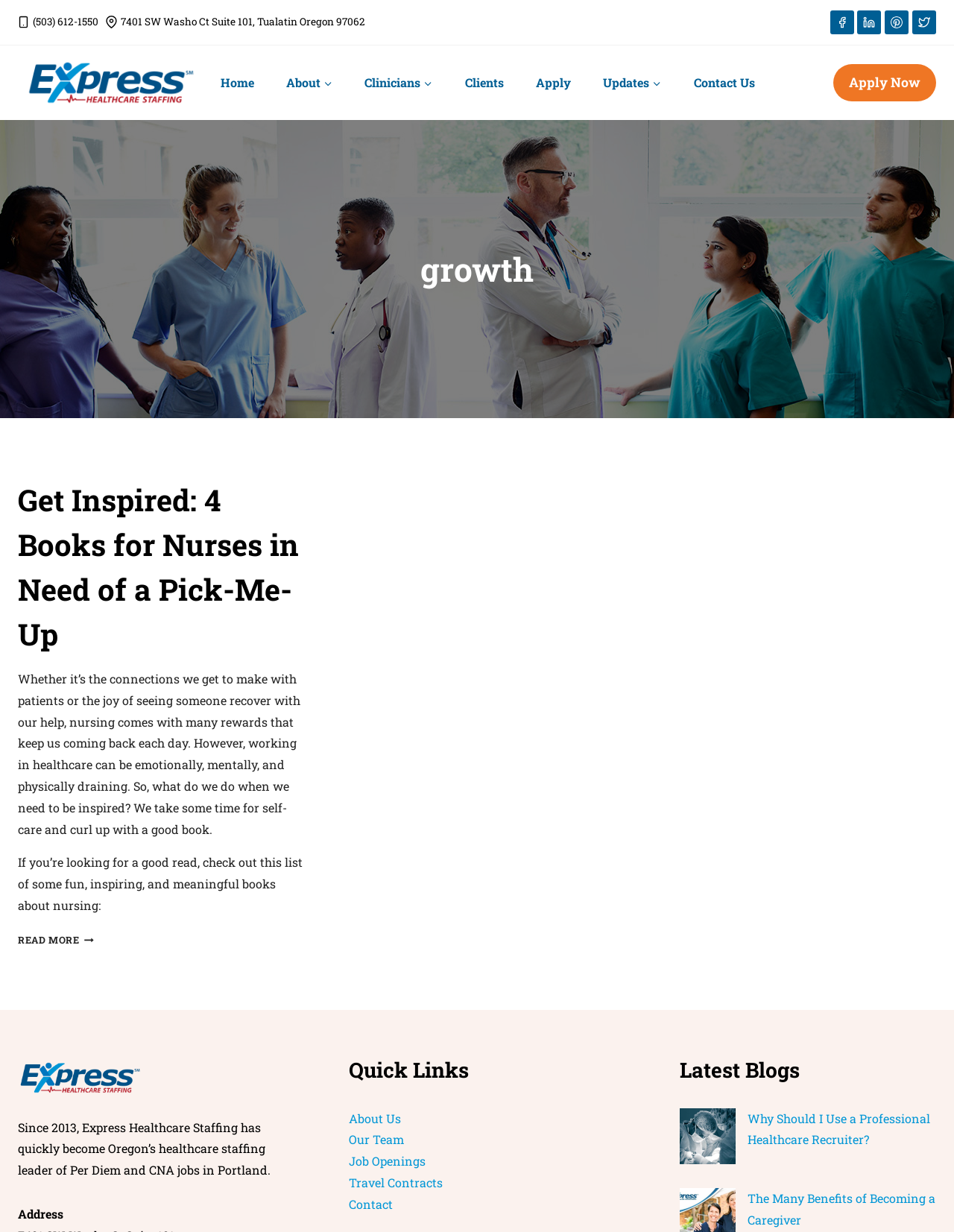Can you specify the bounding box coordinates for the region that should be clicked to fulfill this instruction: "Read more about Get Inspired: 4 Books for Nurses in Need of a Pick-Me-Up".

[0.019, 0.758, 0.098, 0.768]